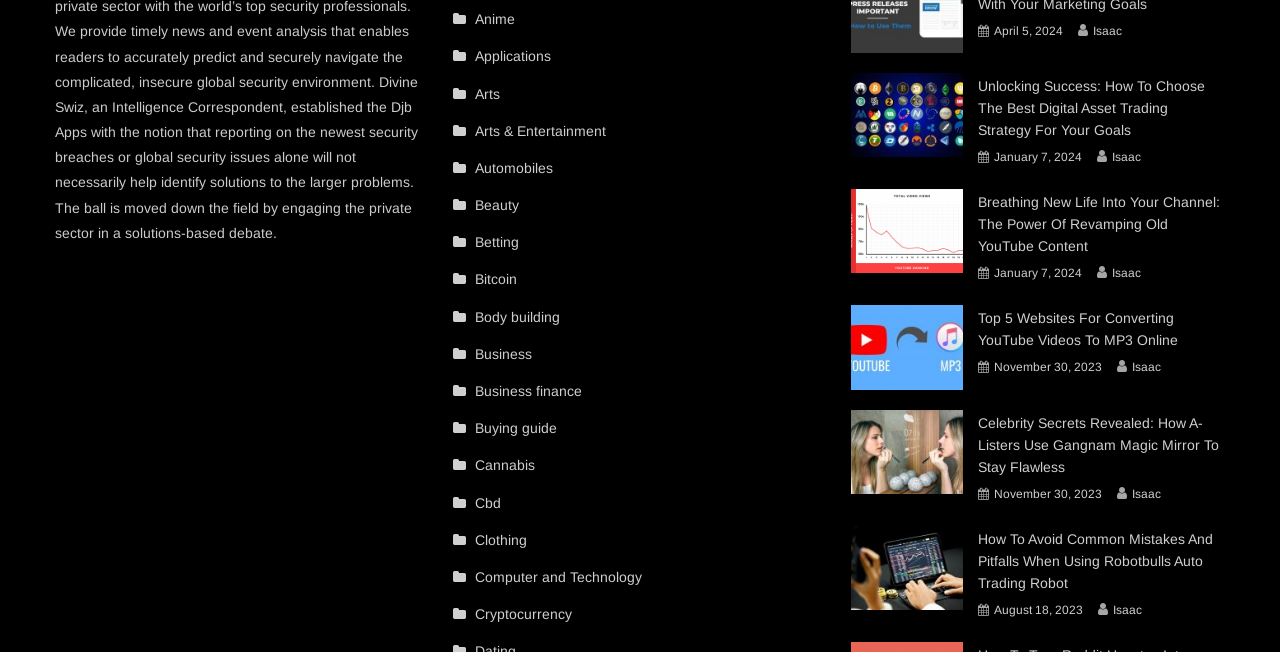Please answer the following question using a single word or phrase: 
What is the category of the link 'Anime'?

Arts